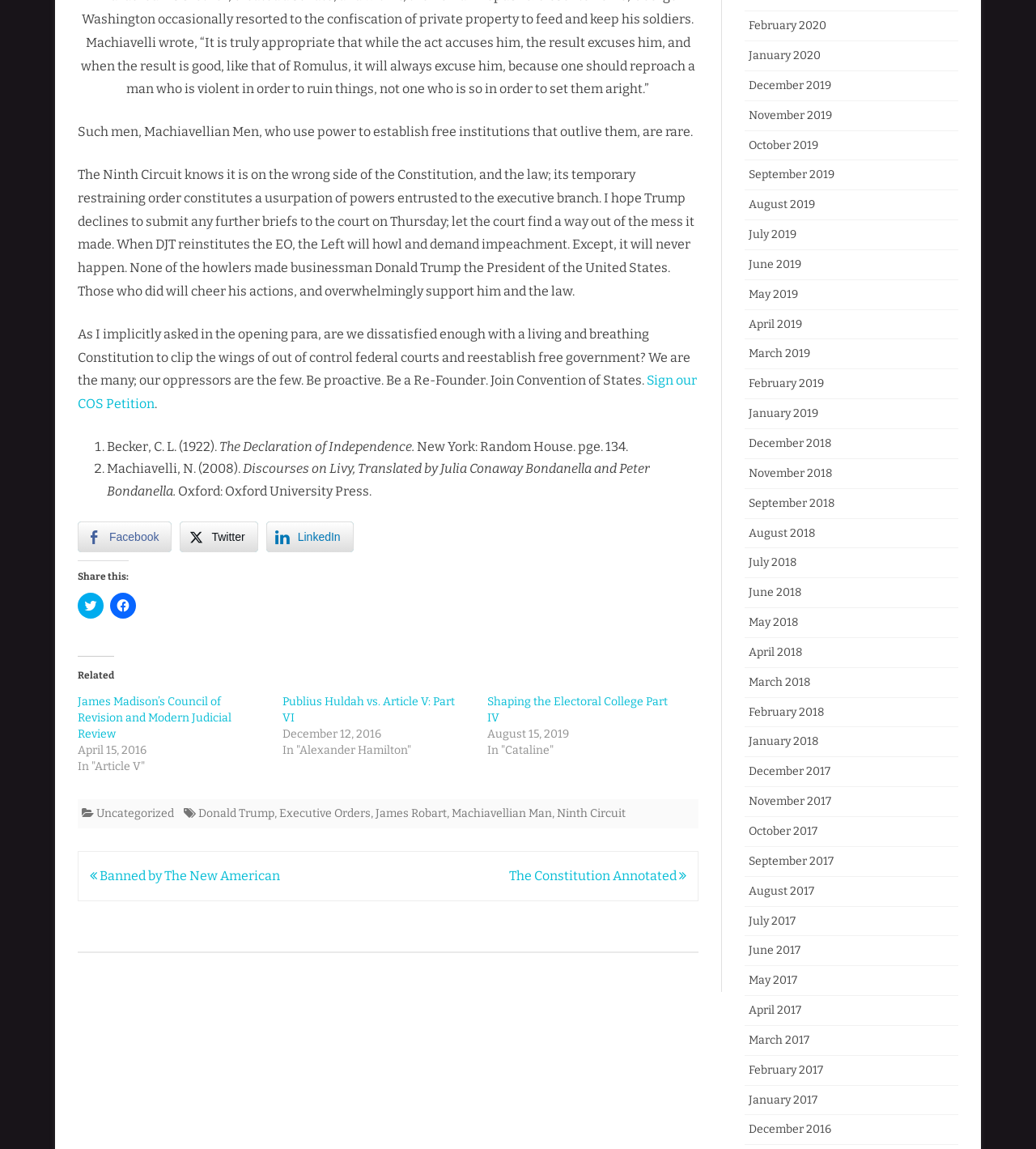Using the element description November 2018, predict the bounding box coordinates for the UI element. Provide the coordinates in (top-left x, top-left y, bottom-right x, bottom-right y) format with values ranging from 0 to 1.

[0.722, 0.406, 0.803, 0.418]